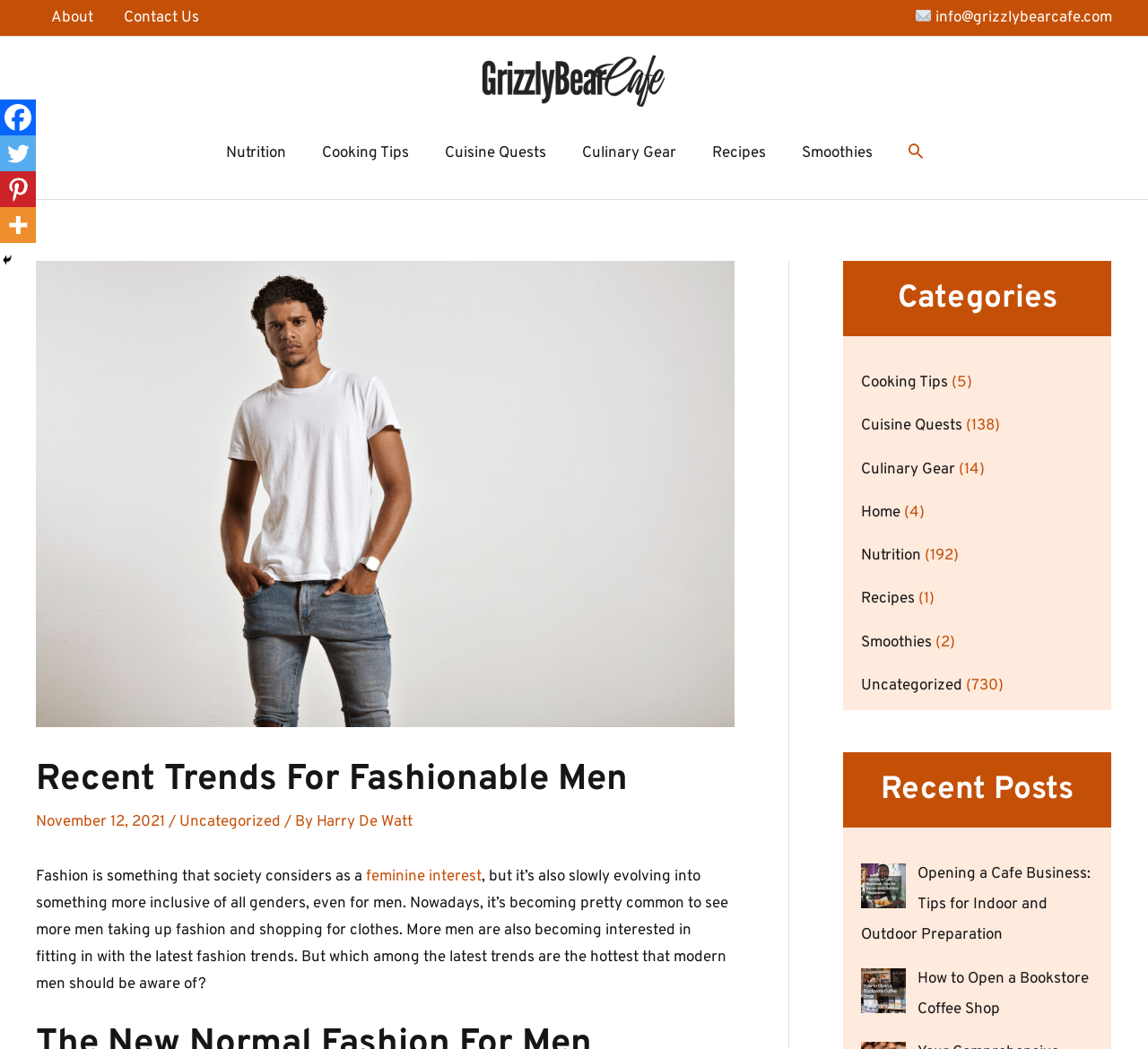Locate the bounding box coordinates of the clickable region to complete the following instruction: "Click on the About link."

[0.031, 0.0, 0.095, 0.034]